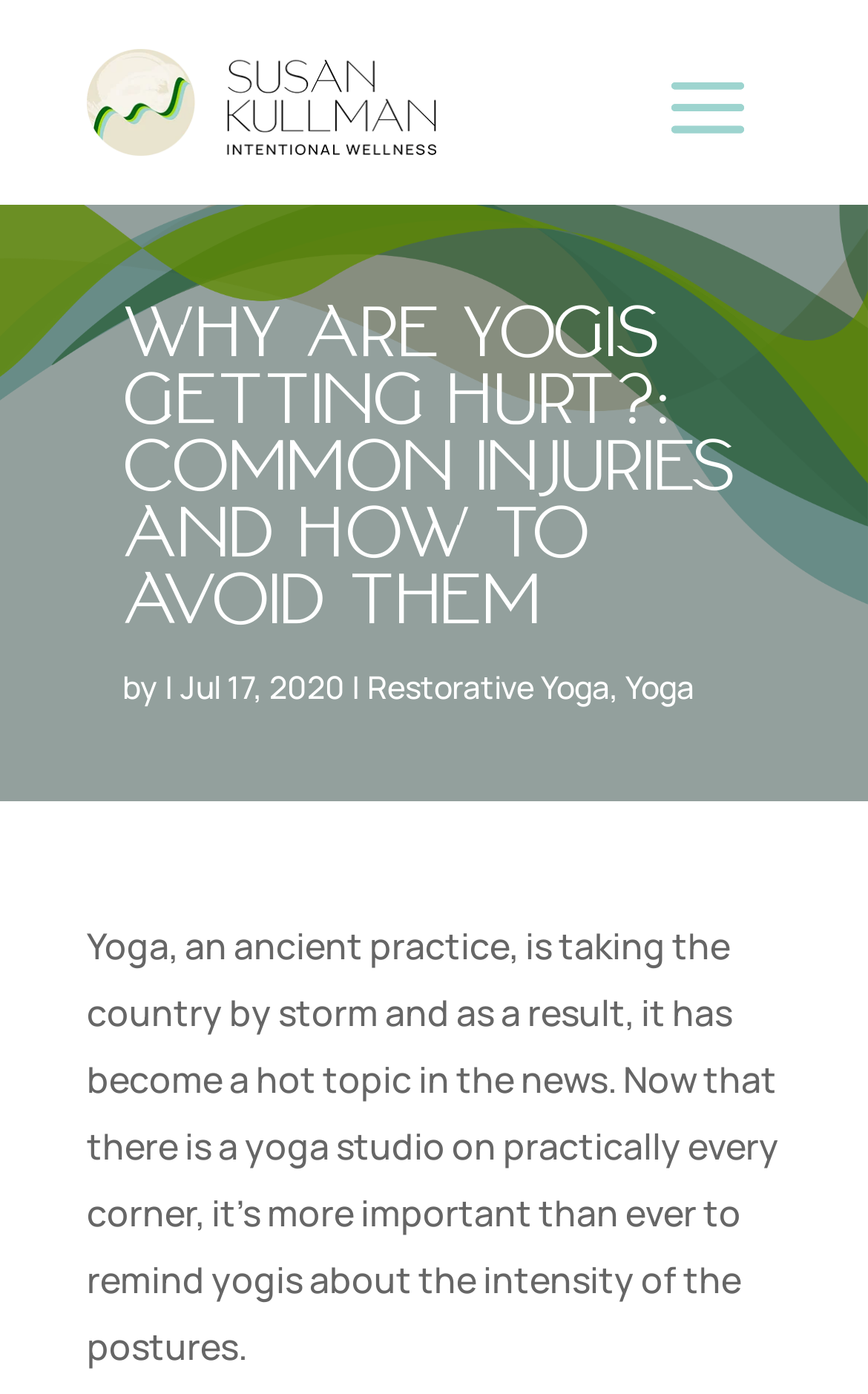What is the topic of the article?
Your answer should be a single word or phrase derived from the screenshot.

Yoga injuries